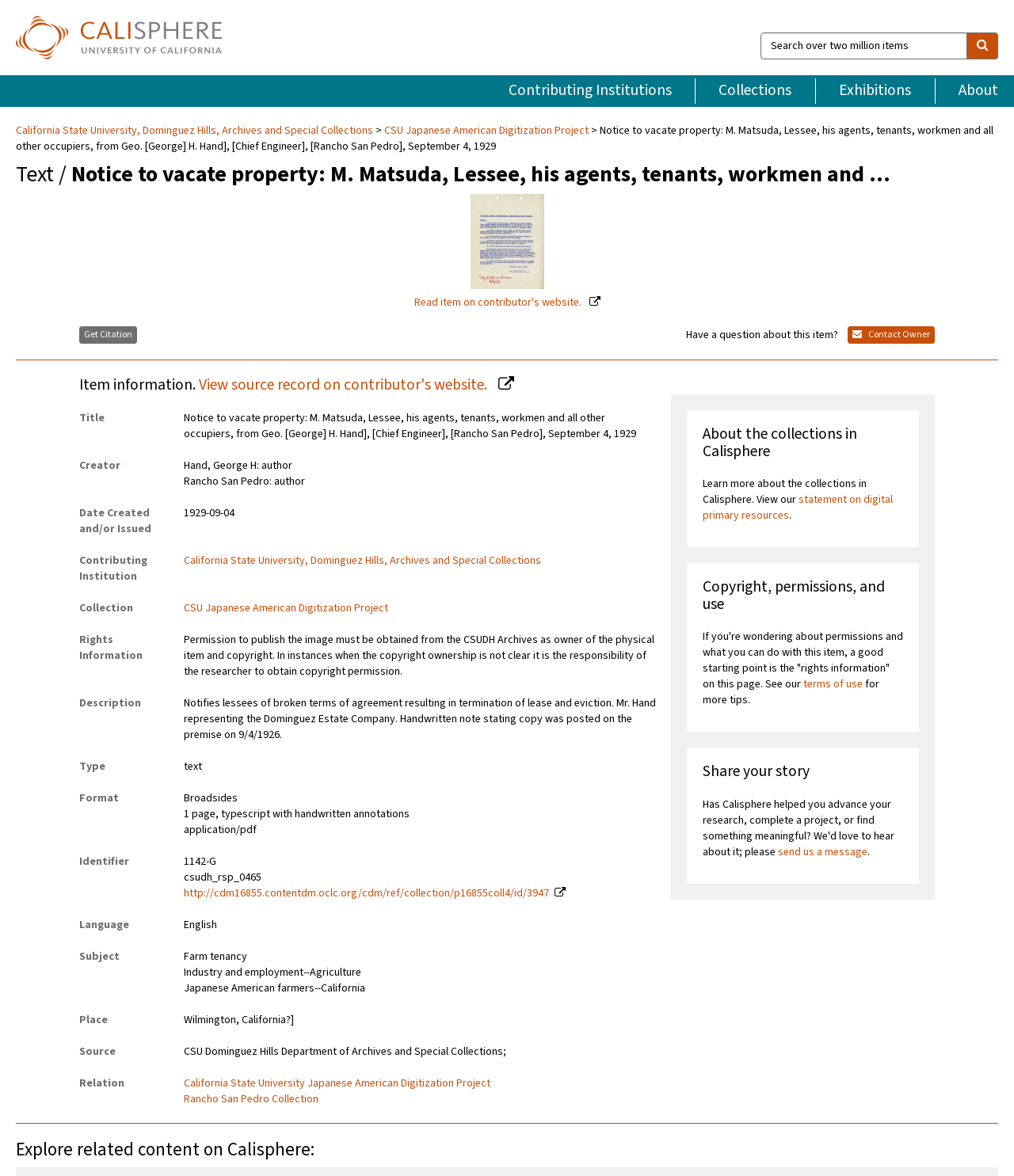Identify the bounding box coordinates of the part that should be clicked to carry out this instruction: "Click on the 'About Us' link".

None